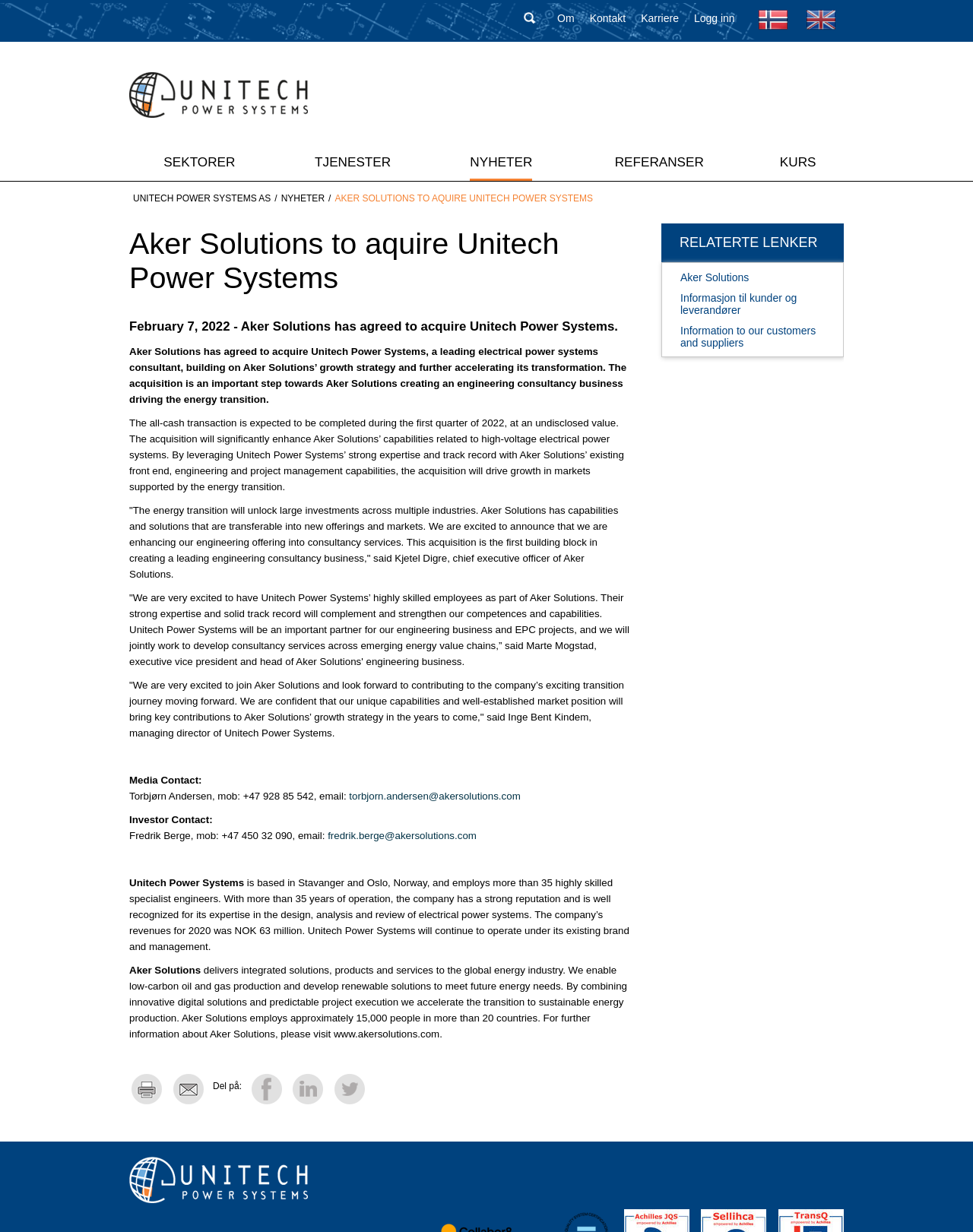What is the company being acquired by Aker Solutions?
Refer to the image and offer an in-depth and detailed answer to the question.

Based on the webpage content, it is mentioned that Aker Solutions has agreed to acquire Unitech Power Systems, a leading electrical power systems consultant. This information is provided in the first paragraph of the webpage.